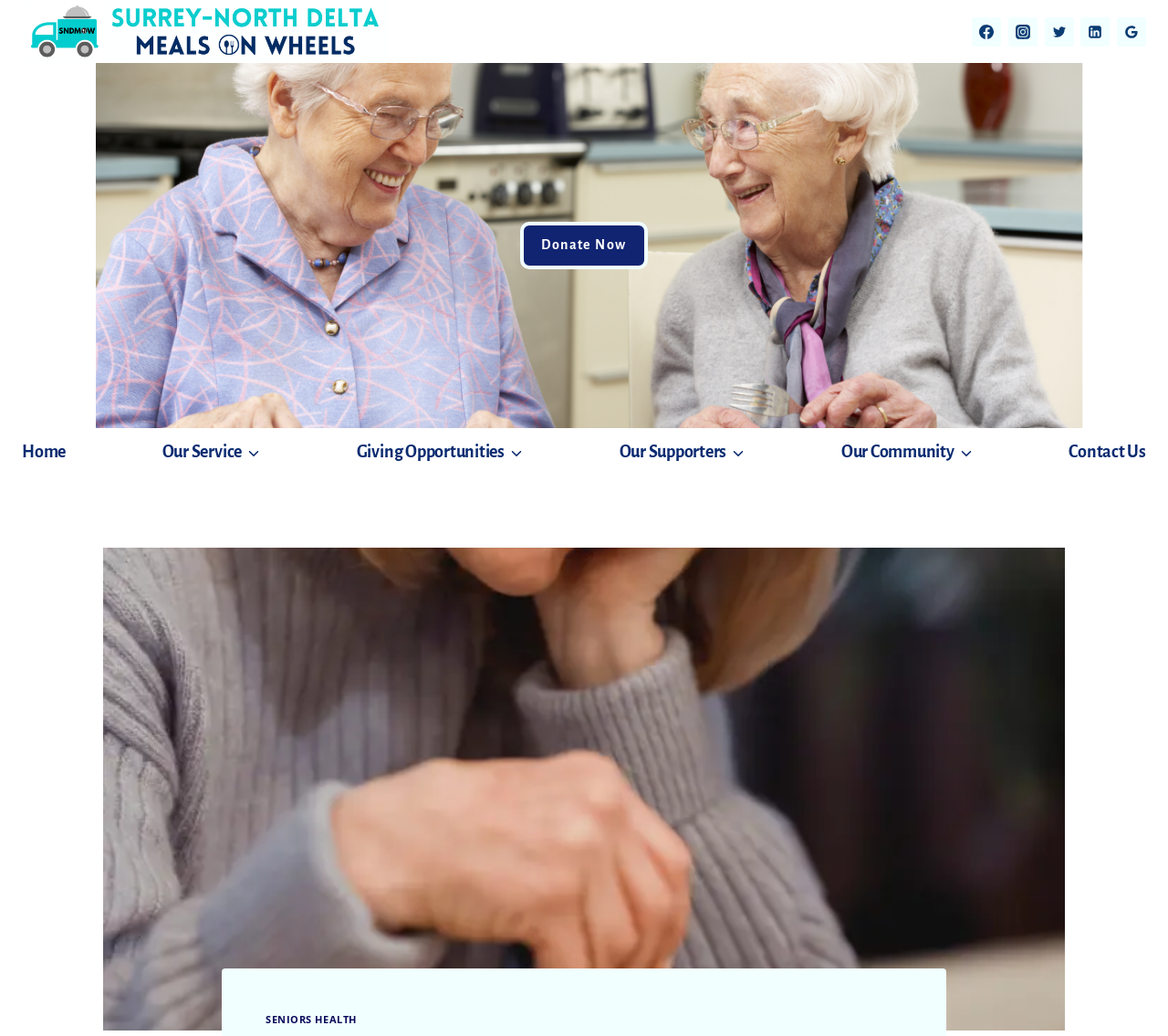What is the last item in the primary navigation?
Based on the image, give a concise answer in the form of a single word or short phrase.

Contact Us